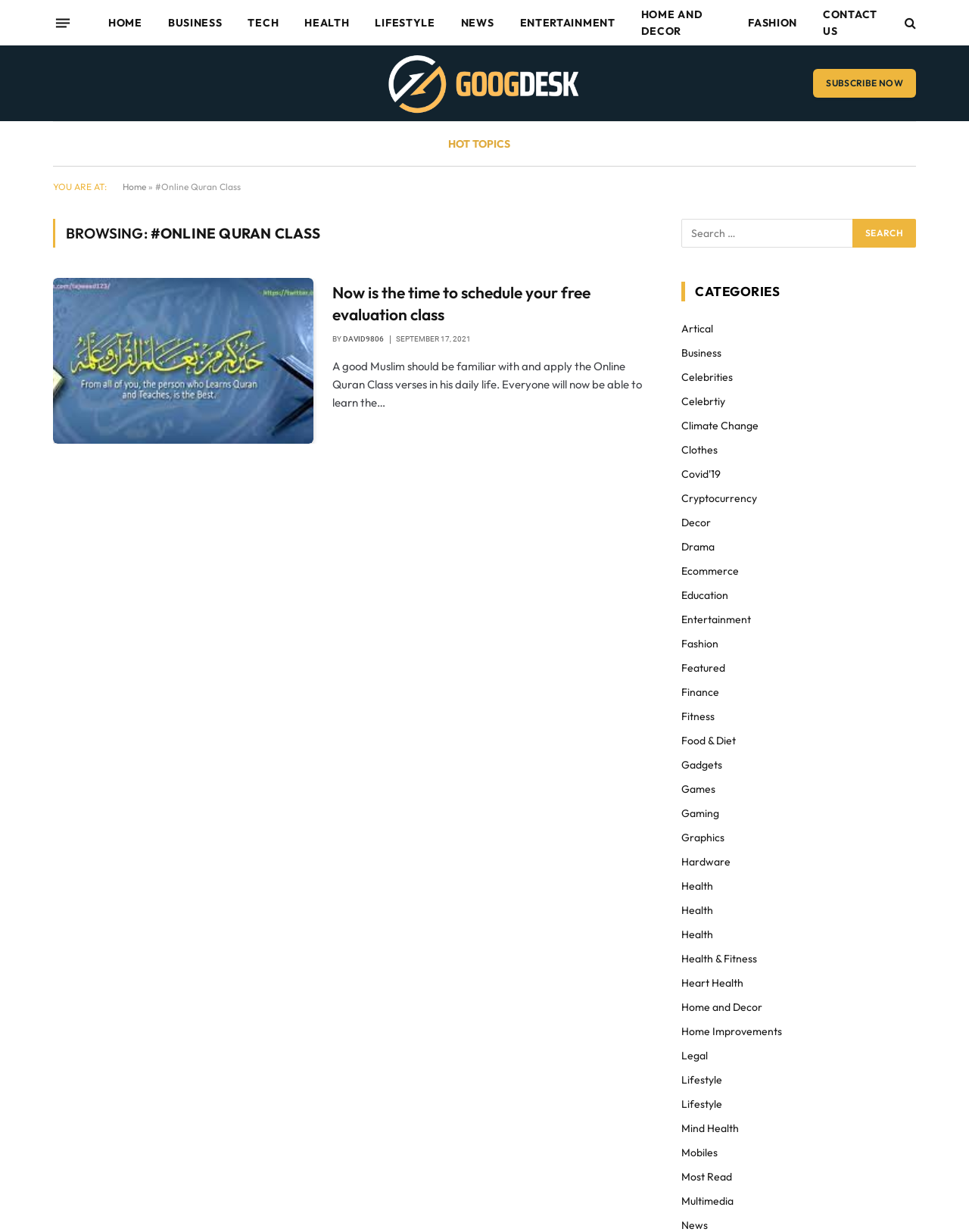Locate the bounding box coordinates of the area you need to click to fulfill this instruction: 'Search for something'. The coordinates must be in the form of four float numbers ranging from 0 to 1: [left, top, right, bottom].

[0.88, 0.178, 0.945, 0.201]